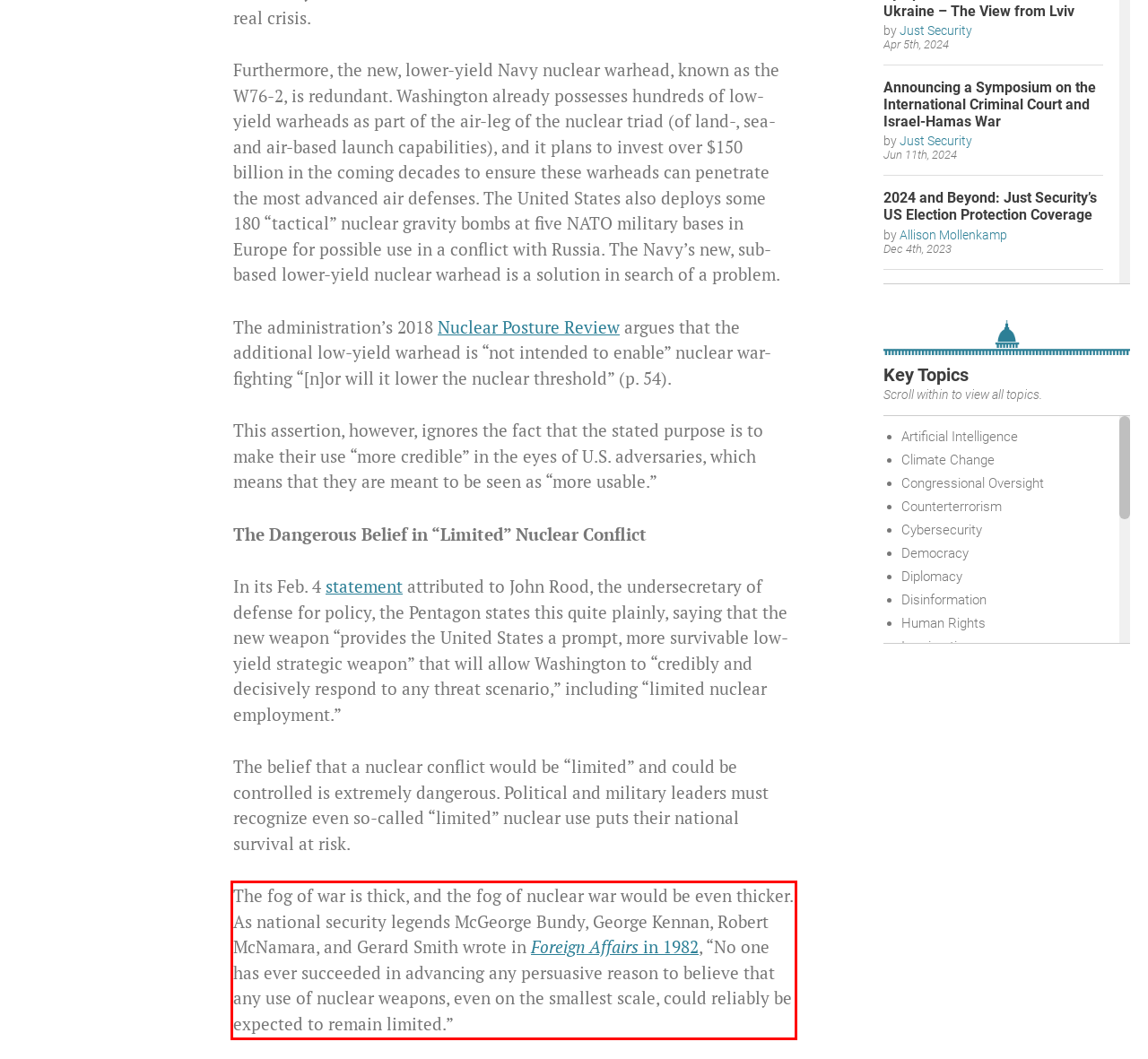There is a UI element on the webpage screenshot marked by a red bounding box. Extract and generate the text content from within this red box.

The fog of war is thick, and the fog of nuclear war would be even thicker. As national security legends McGeorge Bundy, George Kennan, Robert McNamara, and Gerard Smith wrote in Foreign Affairs in 1982, “No one has ever succeeded in advancing any persuasive reason to believe that any use of nuclear weapons, even on the smallest scale, could reliably be expected to remain limited.”